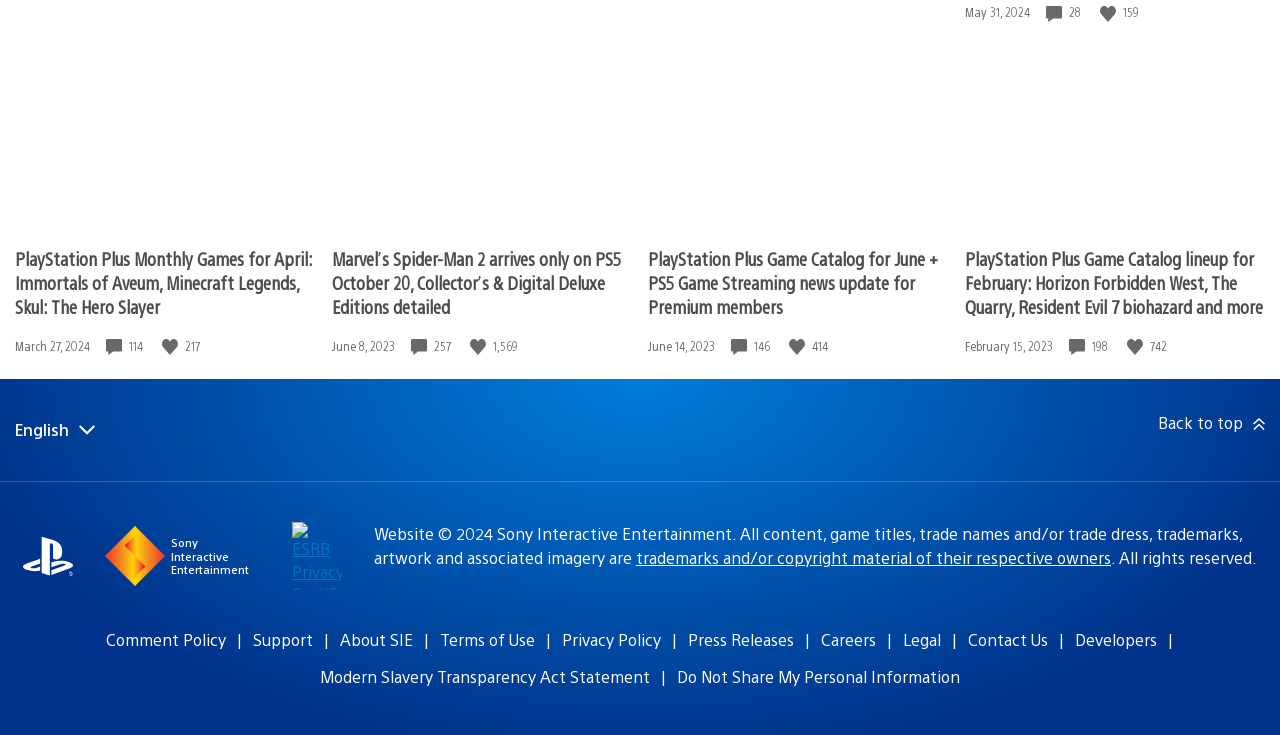Identify the bounding box coordinates of the HTML element based on this description: "About SIE".

[0.266, 0.856, 0.323, 0.885]